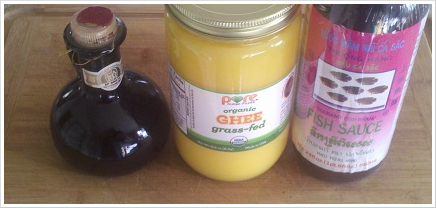Analyze the image and provide a detailed answer to the question: What is the surface on which the ingredients are arranged?

The caption states that the ingredients are 'neatly arranged on a wooden surface', which suggests that the surface is made of wood and is used to display the ingredients.